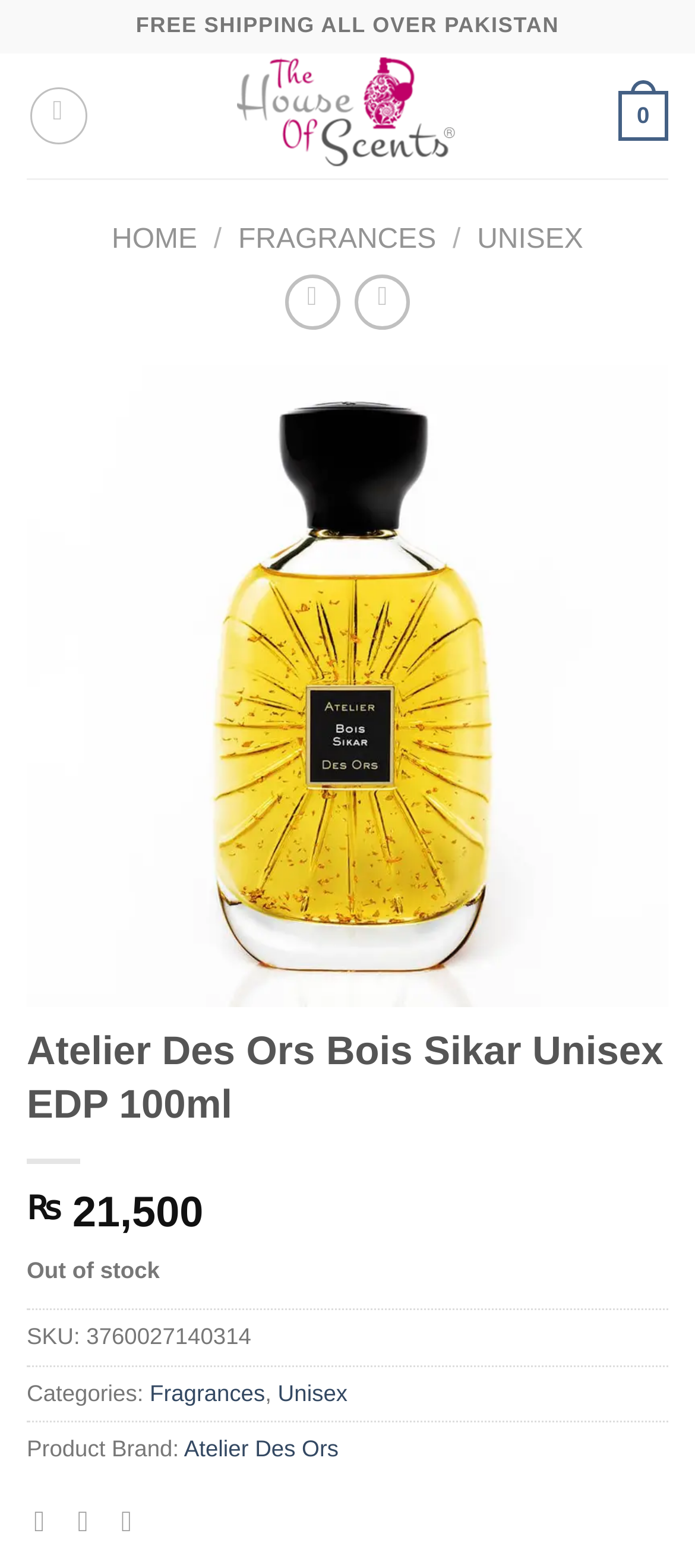Please identify the bounding box coordinates of the element's region that I should click in order to complete the following instruction: "Learn about Missouri Vinyl Products". The bounding box coordinates consist of four float numbers between 0 and 1, i.e., [left, top, right, bottom].

None